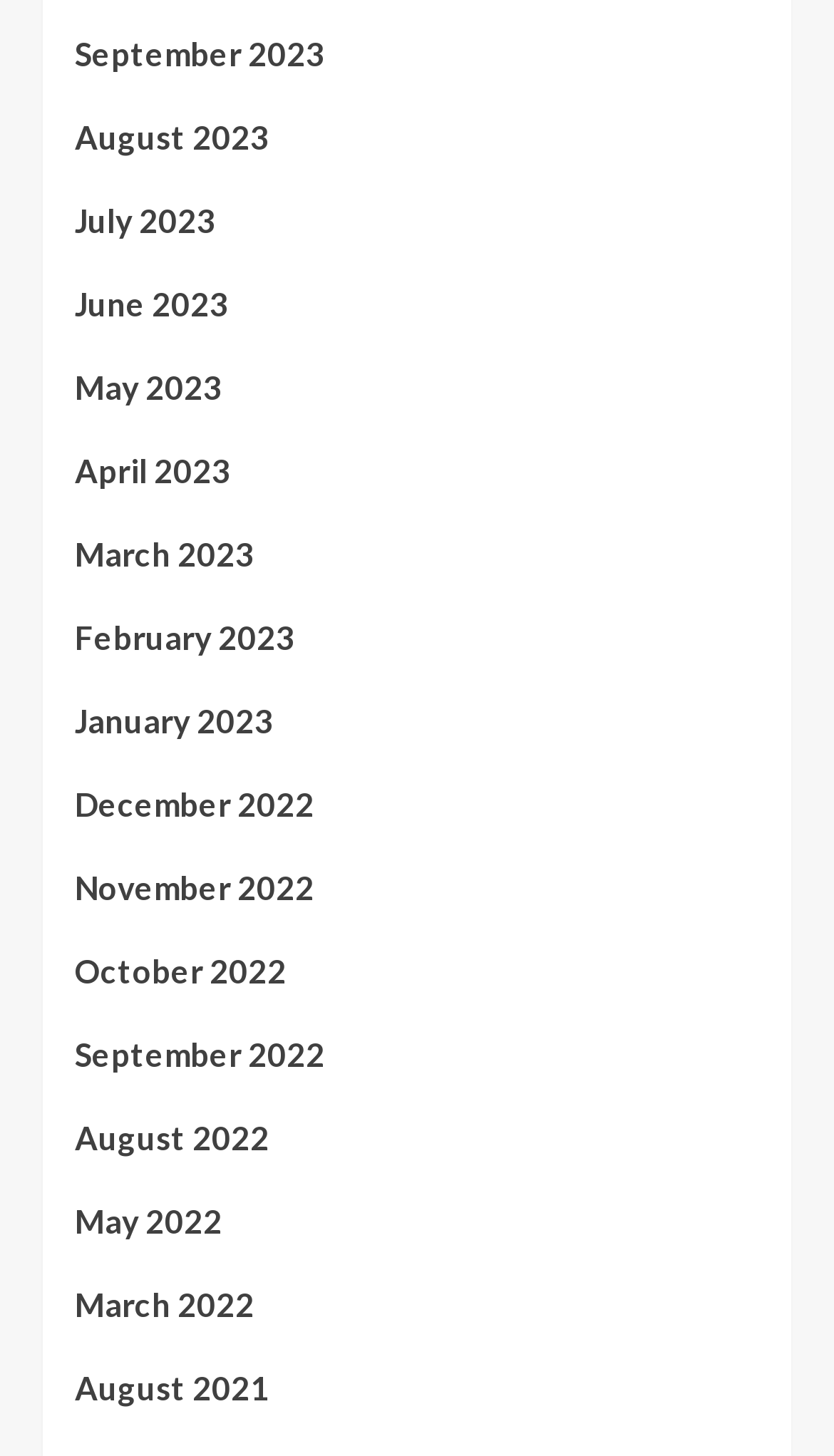Please determine the bounding box coordinates of the section I need to click to accomplish this instruction: "view August 2022".

[0.09, 0.764, 0.91, 0.821]